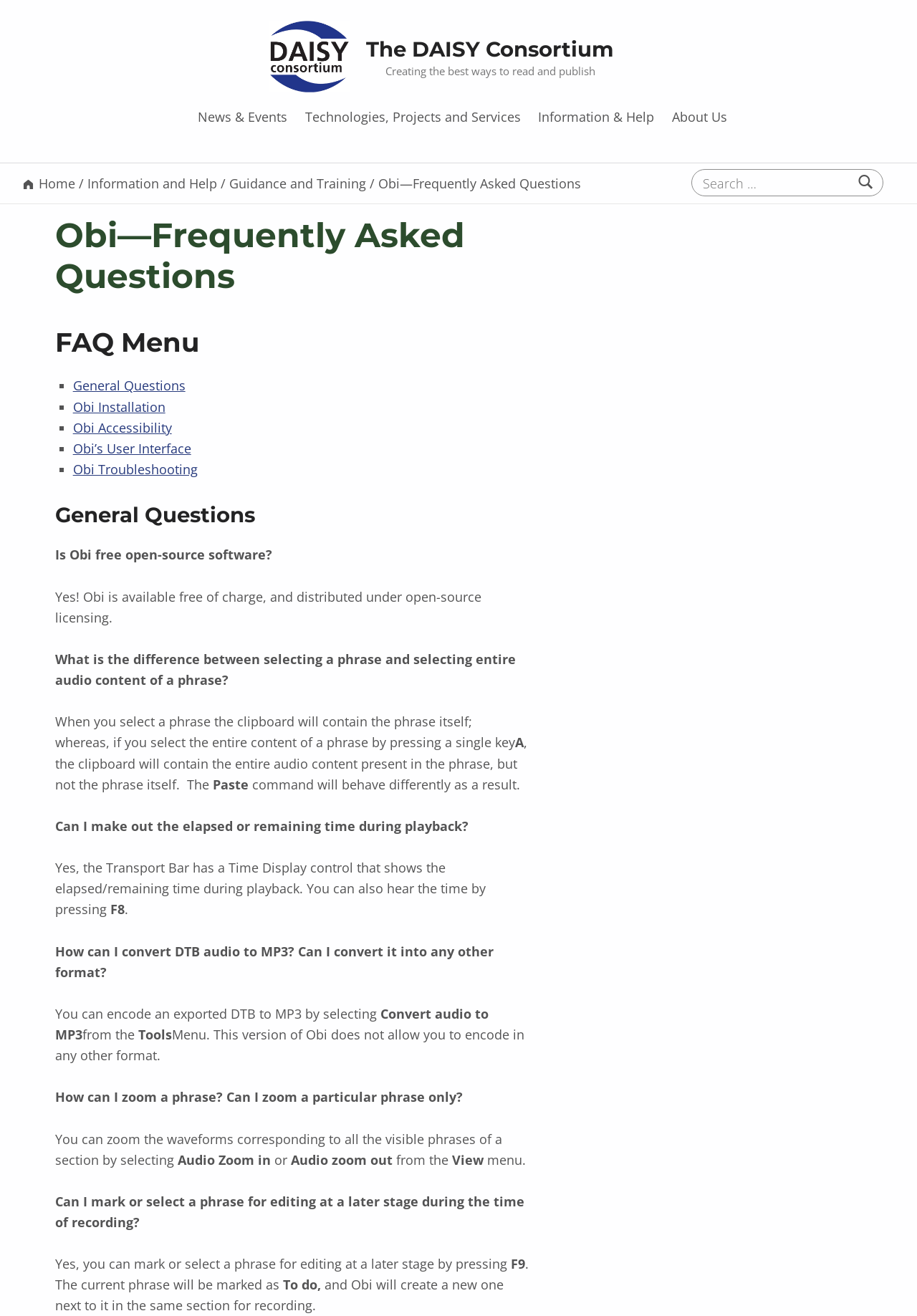Provide a short answer using a single word or phrase for the following question: 
What is the purpose of the Transport Bar?

To show elapsed/remaining time